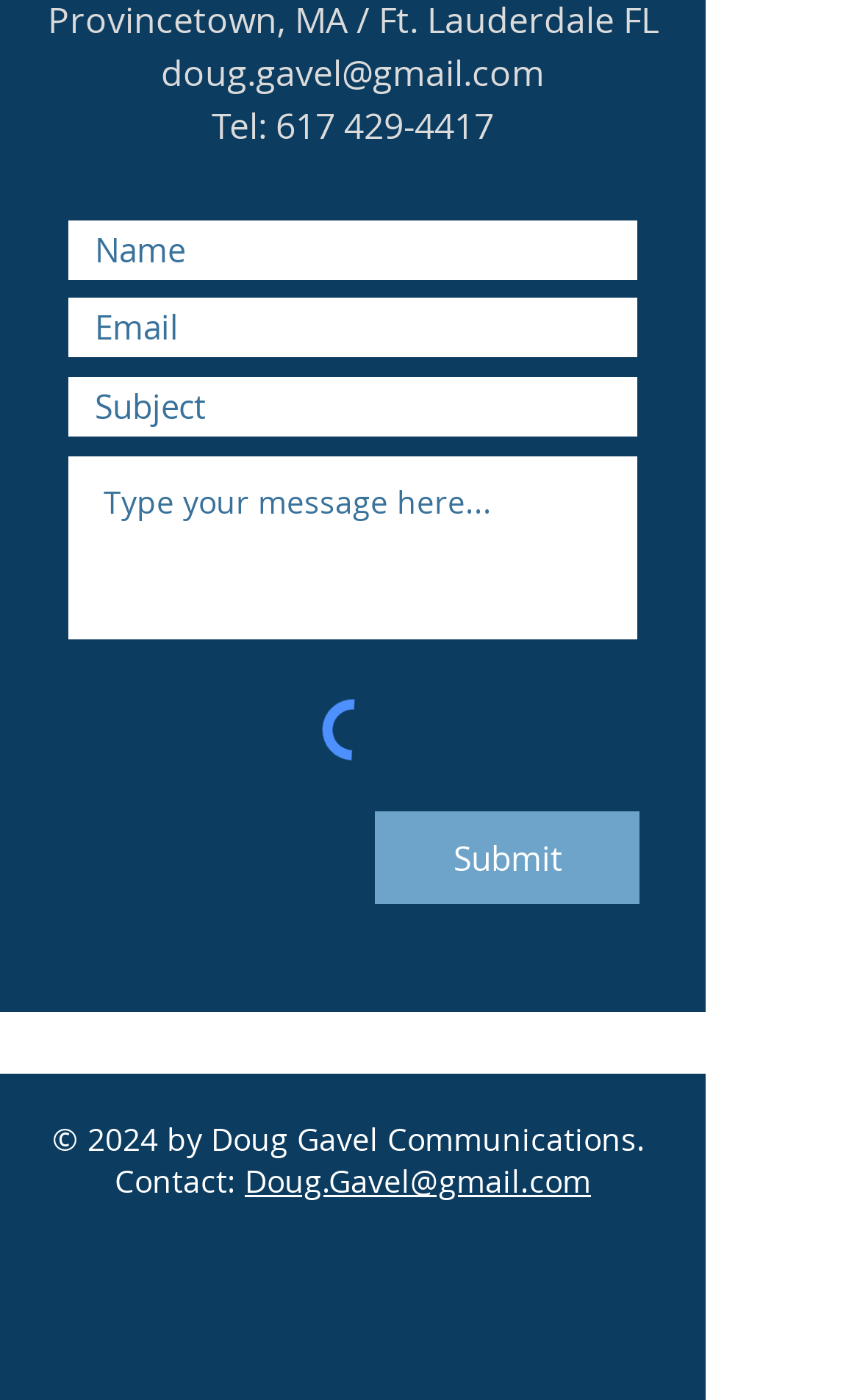What is the phone number to call?
Ensure your answer is thorough and detailed.

The phone number to call can be found in the top section of the webpage, where it says 'Tel: 617 429-4417'.